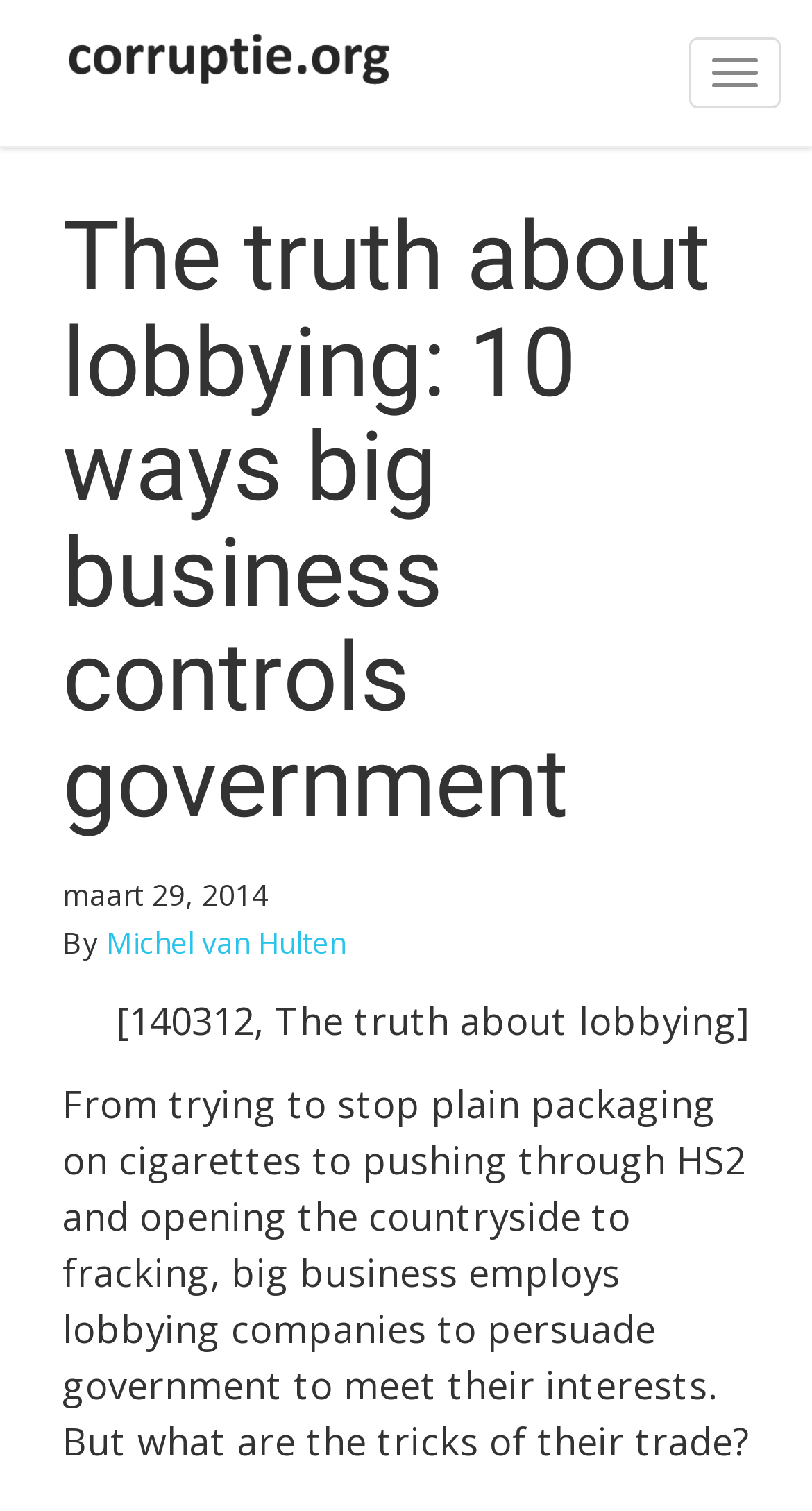Predict the bounding box of the UI element based on this description: "Michel van Hulten".

[0.131, 0.611, 0.426, 0.637]